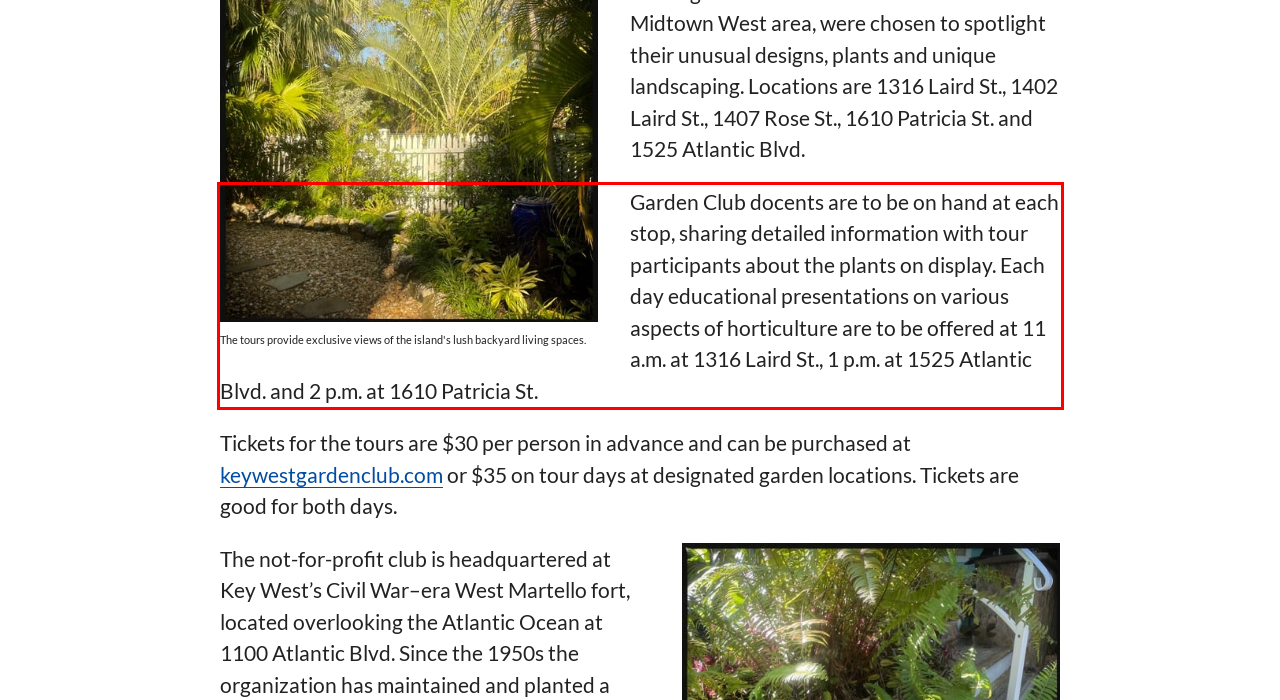You have a screenshot of a webpage with a UI element highlighted by a red bounding box. Use OCR to obtain the text within this highlighted area.

Garden Club docents are to be on hand at each stop, sharing detailed information with tour participants about the plants on display. Each day educational presentations on various aspects of horticulture are to be offered at 11 a.m. at 1316 Laird St., 1 p.m. at 1525 Atlantic Blvd. and 2 p.m. at 1610 Patricia St.